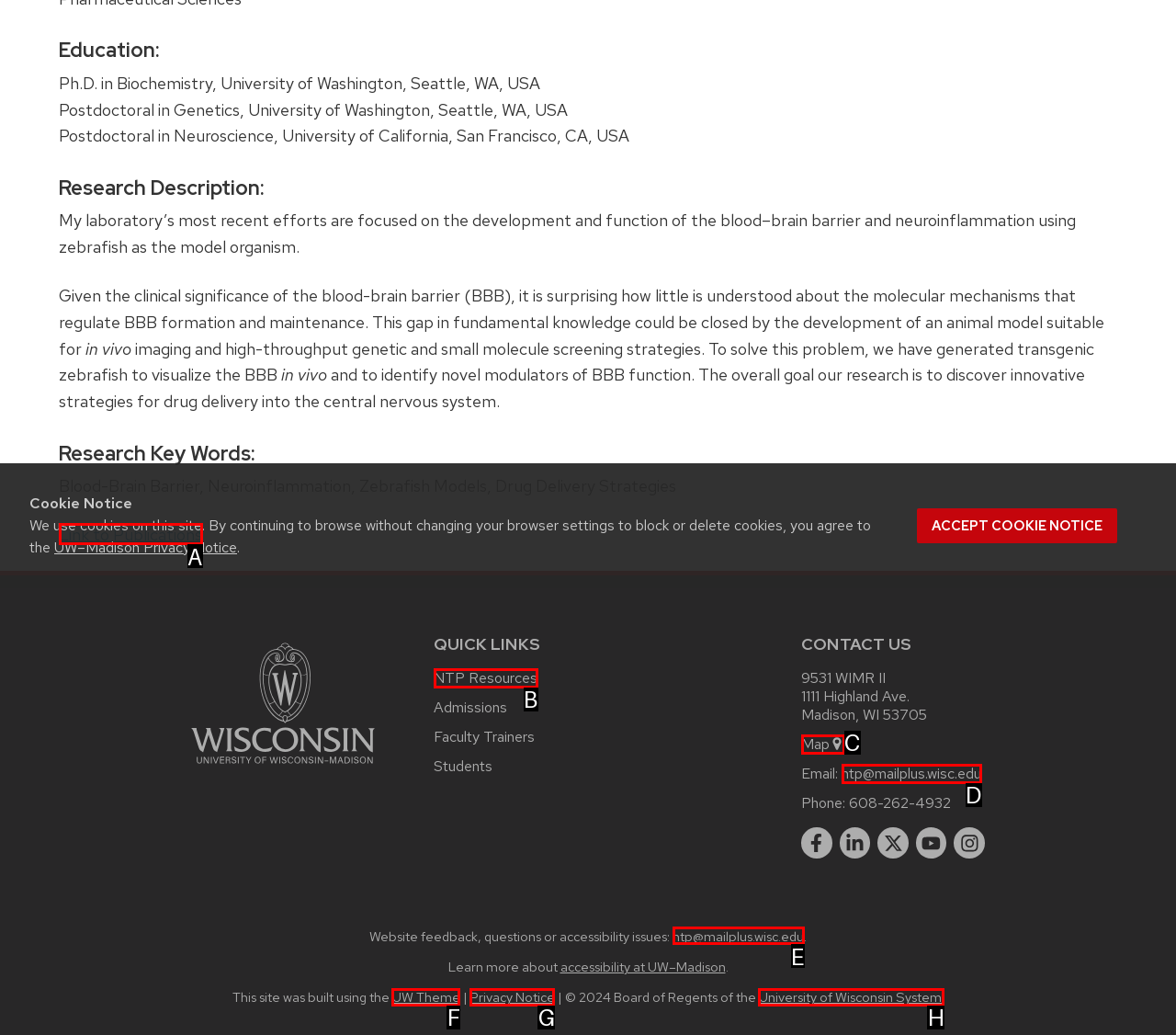Based on the provided element description: Privacy Notice, identify the best matching HTML element. Respond with the corresponding letter from the options shown.

G